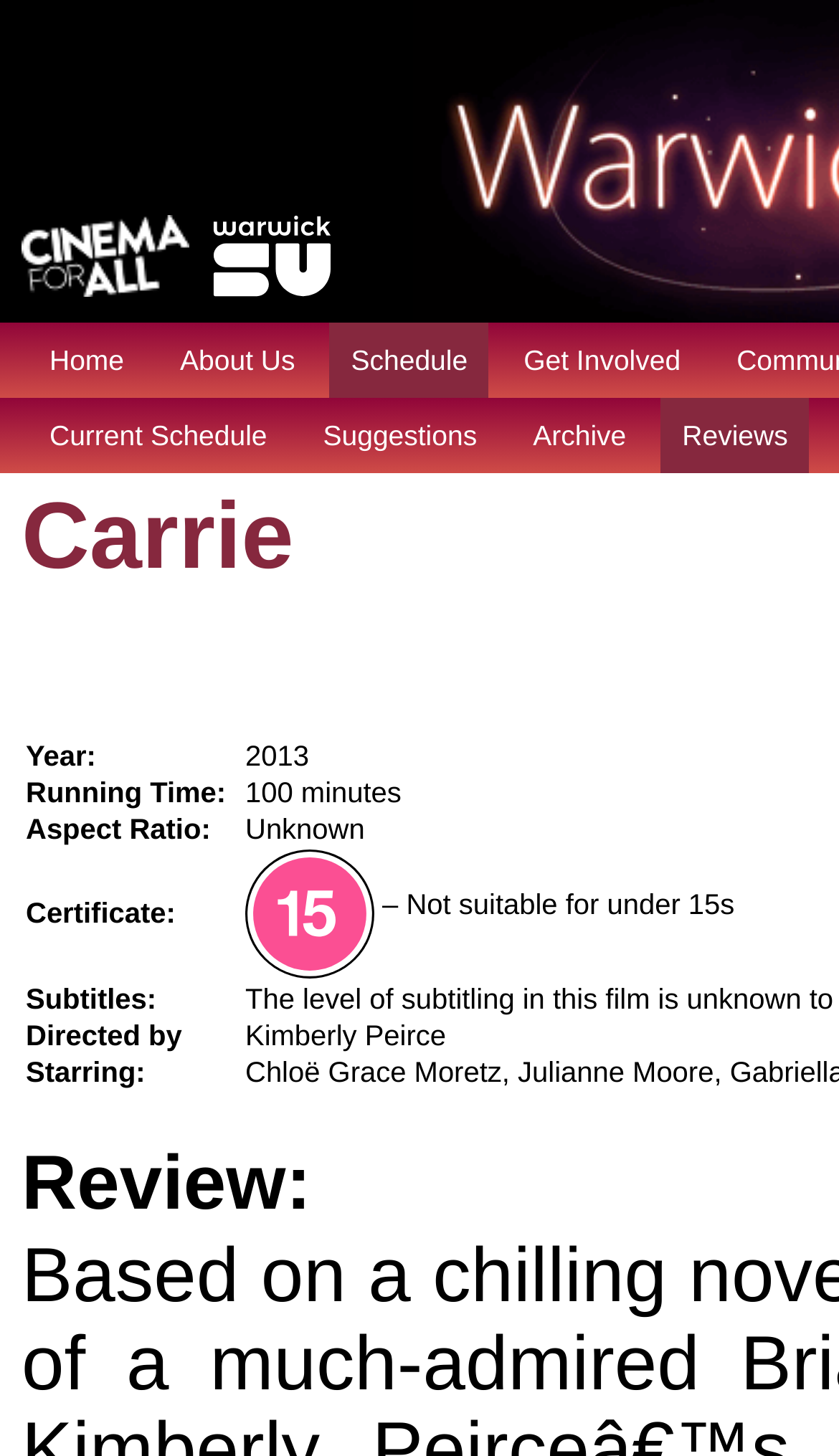Give a detailed account of the webpage, highlighting key information.

The webpage is about Warwick Student Cinema, a student-run cinema at the University of Warwick in Coventry. At the top left corner, there are two logos: the Cinema For All logo and the Warwick SU logo. Below these logos, there is a navigation menu with five links: Home, About Us, Schedule, Get Involved, and Current Schedule. 

To the right of the navigation menu, there are four more links: Suggestions, Archive, Reviews, and Current Schedule. Below these links, there is a table with several rows, each containing information about a movie, including Year, Running Time, Aspect Ratio, Certificate, Subtitles, Directed by, and Starring. The Certificate field has a link to the BBFC 15 Cert with an accompanying image. 

At the bottom of the page, there is a section labeled "Review:".